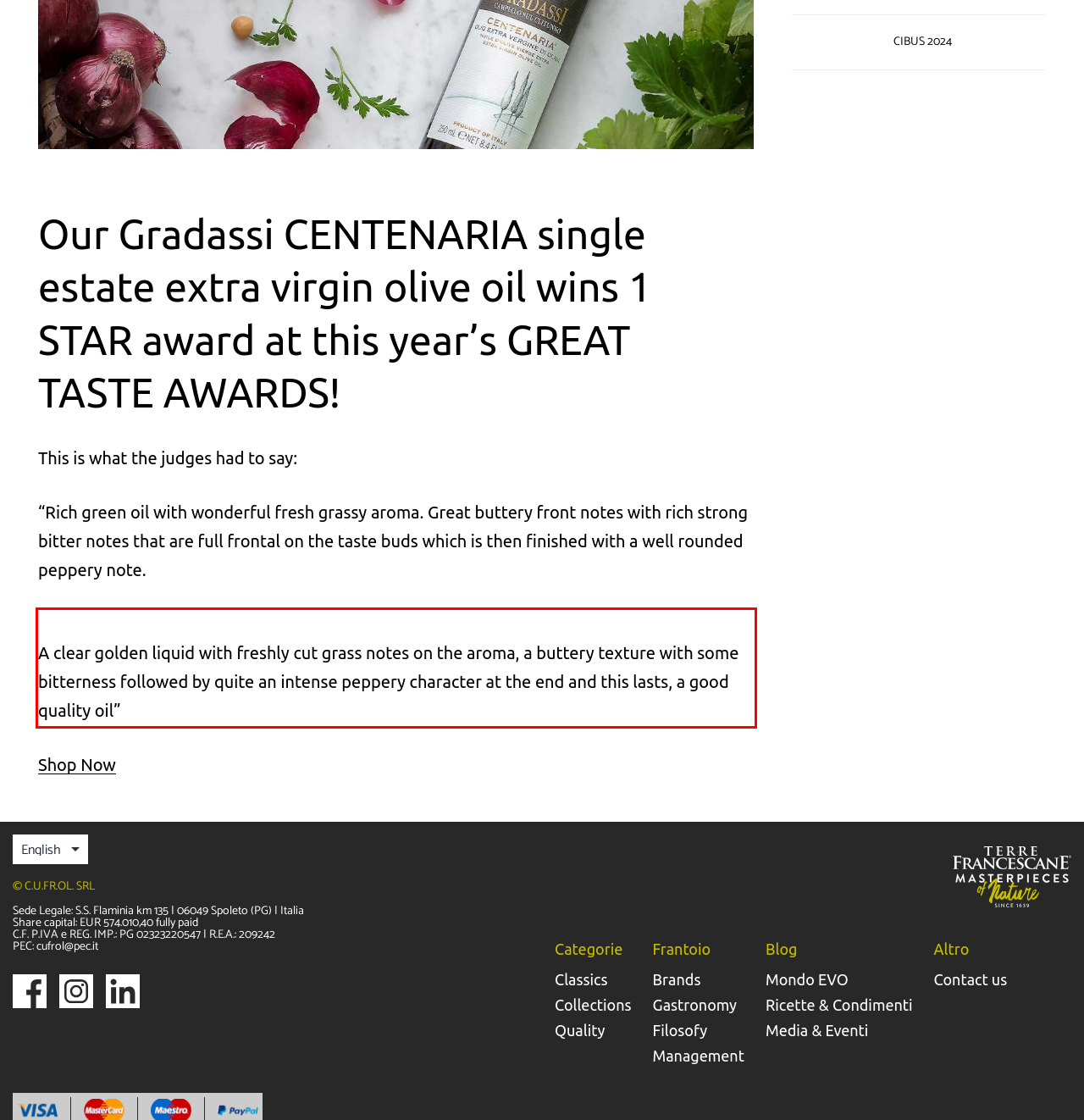Perform OCR on the text inside the red-bordered box in the provided screenshot and output the content.

A clear golden liquid with freshly cut grass notes on the aroma, a buttery texture with some bitterness followed by quite an intense peppery character at the end and this lasts, a good quality oil”